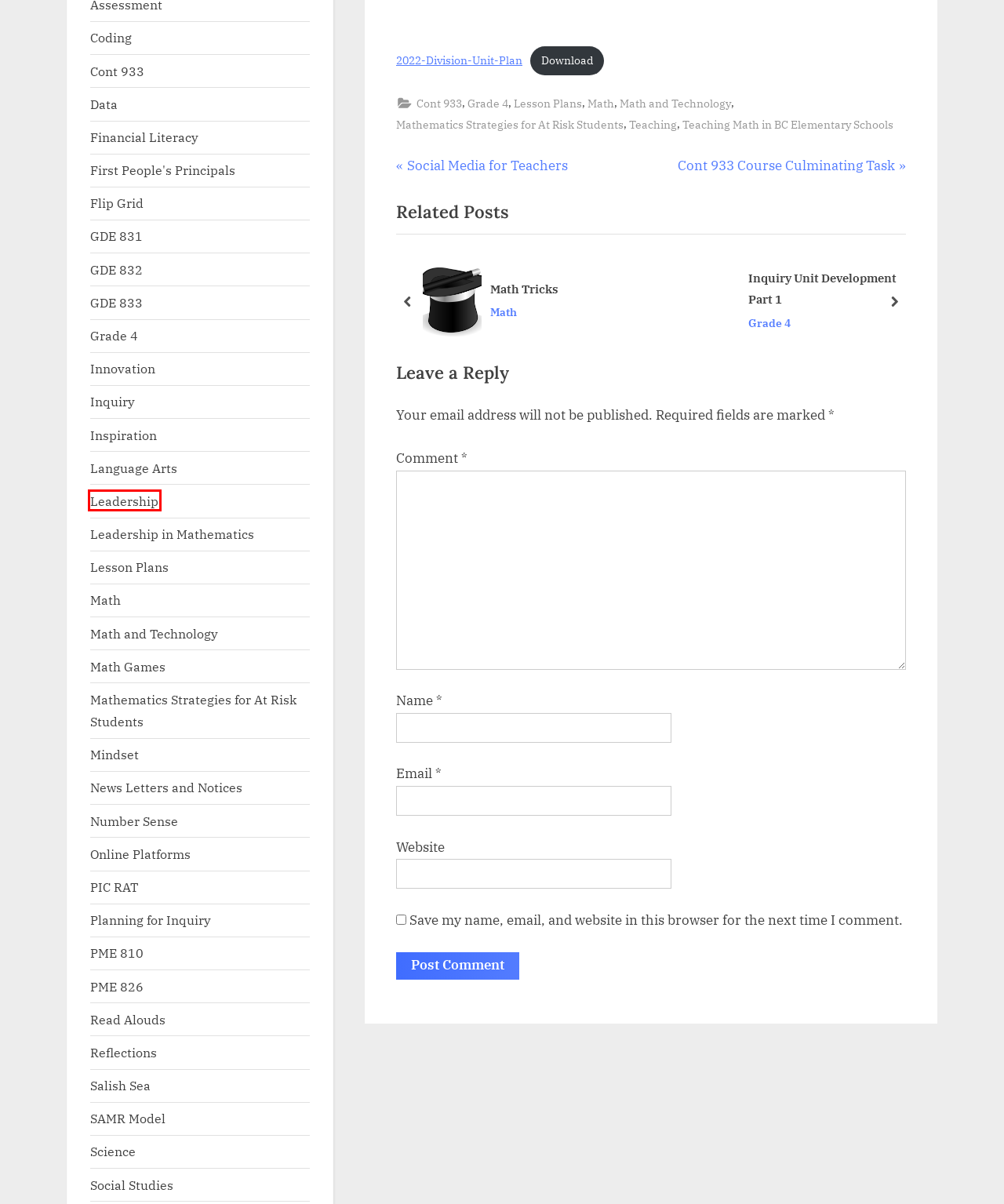Given a screenshot of a webpage with a red bounding box highlighting a UI element, determine which webpage description best matches the new webpage that appears after clicking the highlighted element. Here are the candidates:
A. Leadership – Miss Younger
B. Cont 933 Course Culminating Task – Miss Younger
C. Math Attitudes – Miss Younger
D. News Letters and Notices – Miss Younger
E. Math Games – Miss Younger
F. My Thoughts on the First People’s Principals of Learning – Miss Younger
G. Inquiry – Miss Younger
H. Online Learning Platforms and Social Media – Miss Younger

A